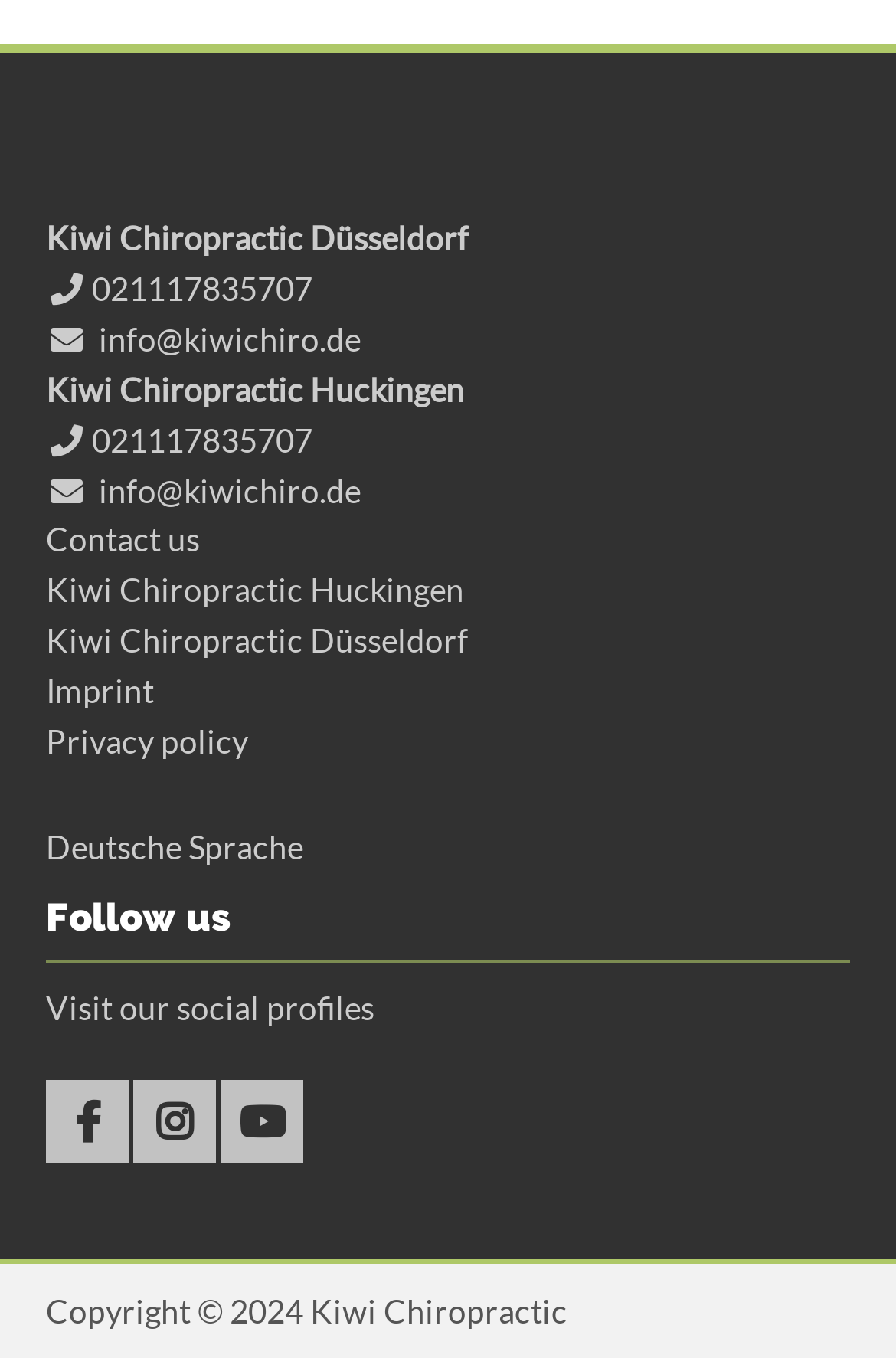Determine the bounding box coordinates of the region to click in order to accomplish the following instruction: "Switch to German". Provide the coordinates as four float numbers between 0 and 1, specifically [left, top, right, bottom].

[0.051, 0.59, 0.338, 0.657]